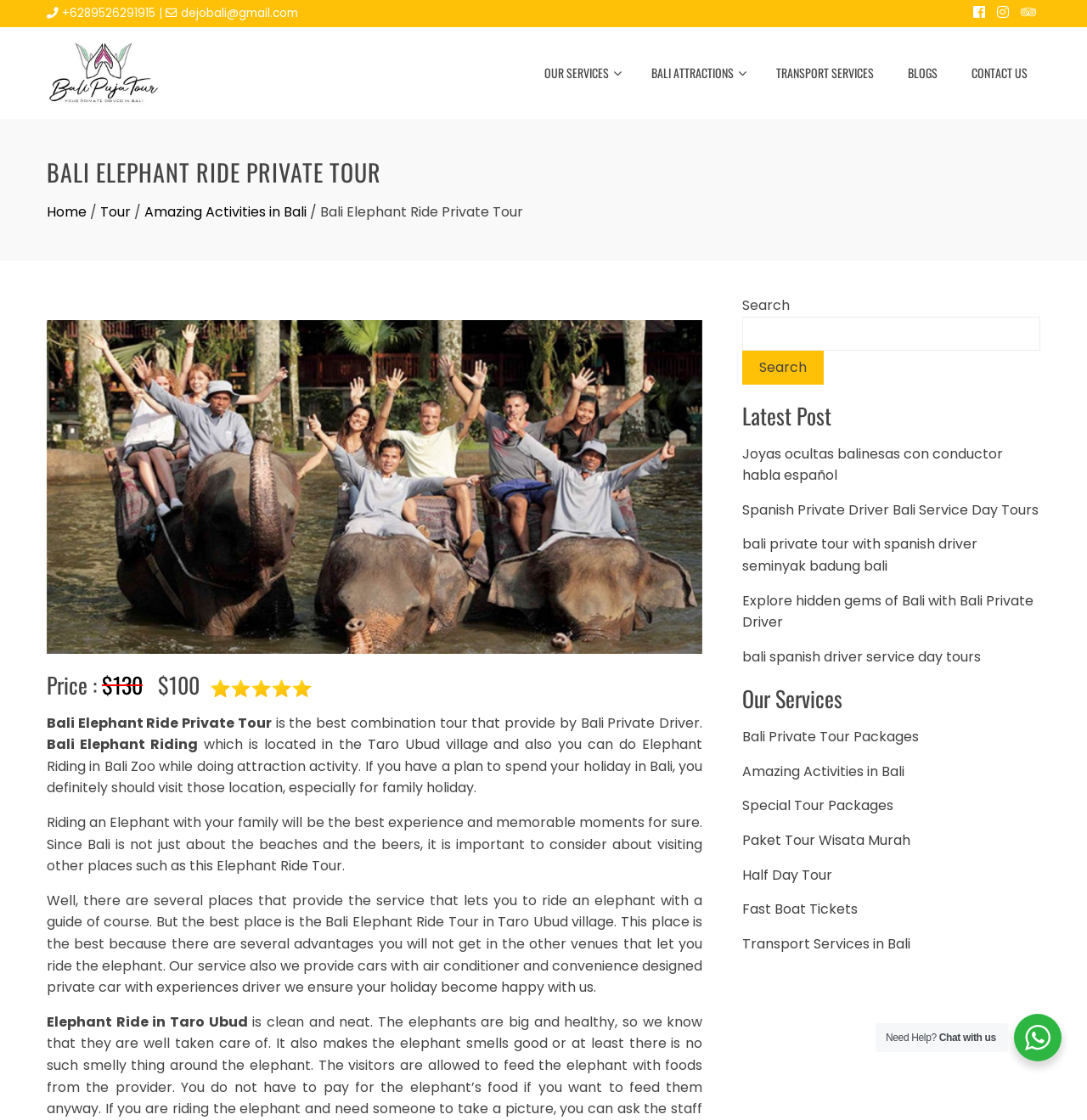Identify the bounding box coordinates for the element that needs to be clicked to fulfill this instruction: "Search for something". Provide the coordinates in the format of four float numbers between 0 and 1: [left, top, right, bottom].

[0.683, 0.283, 0.957, 0.313]